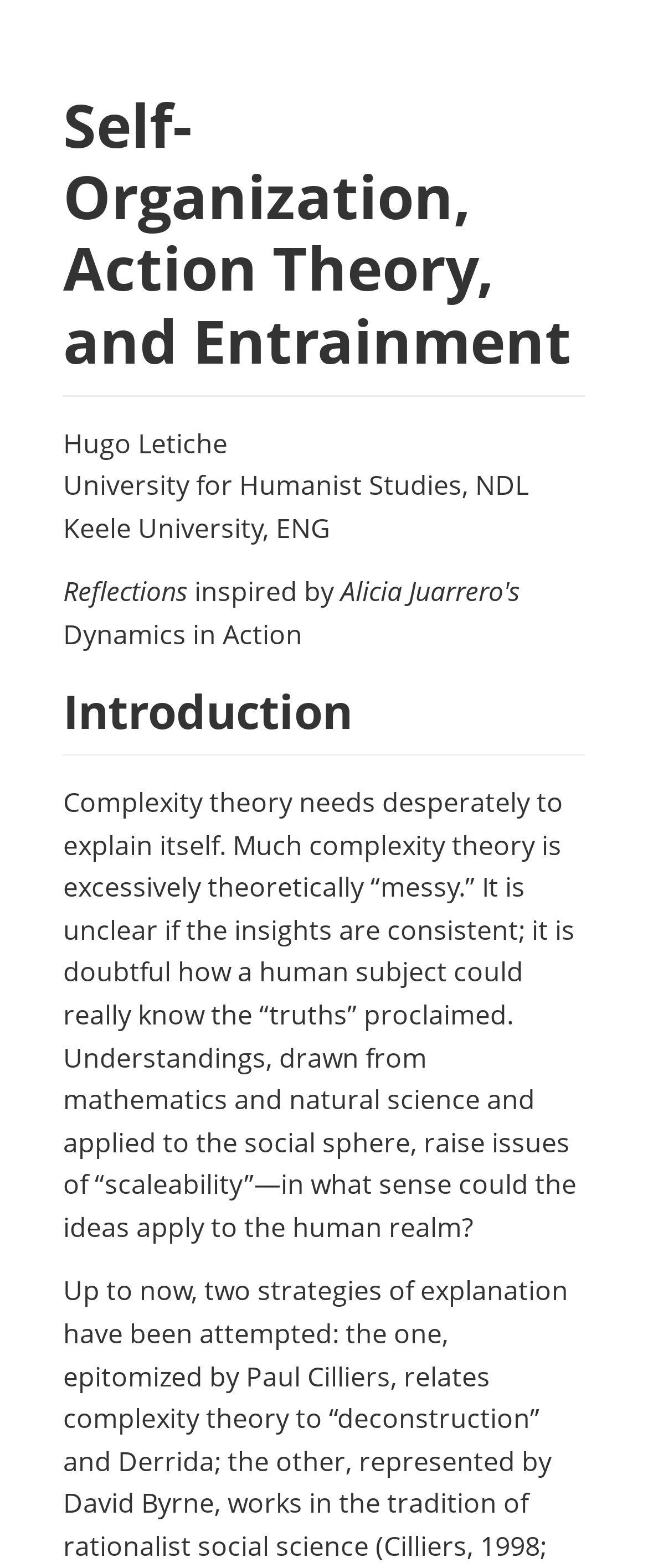Who is the author of the webpage?
Give a thorough and detailed response to the question.

The author of the webpage is mentioned in the second line of the webpage, which is 'Hugo Letiche'. This information is obtained by looking at the StaticText element with the text 'Hugo Letiche'.